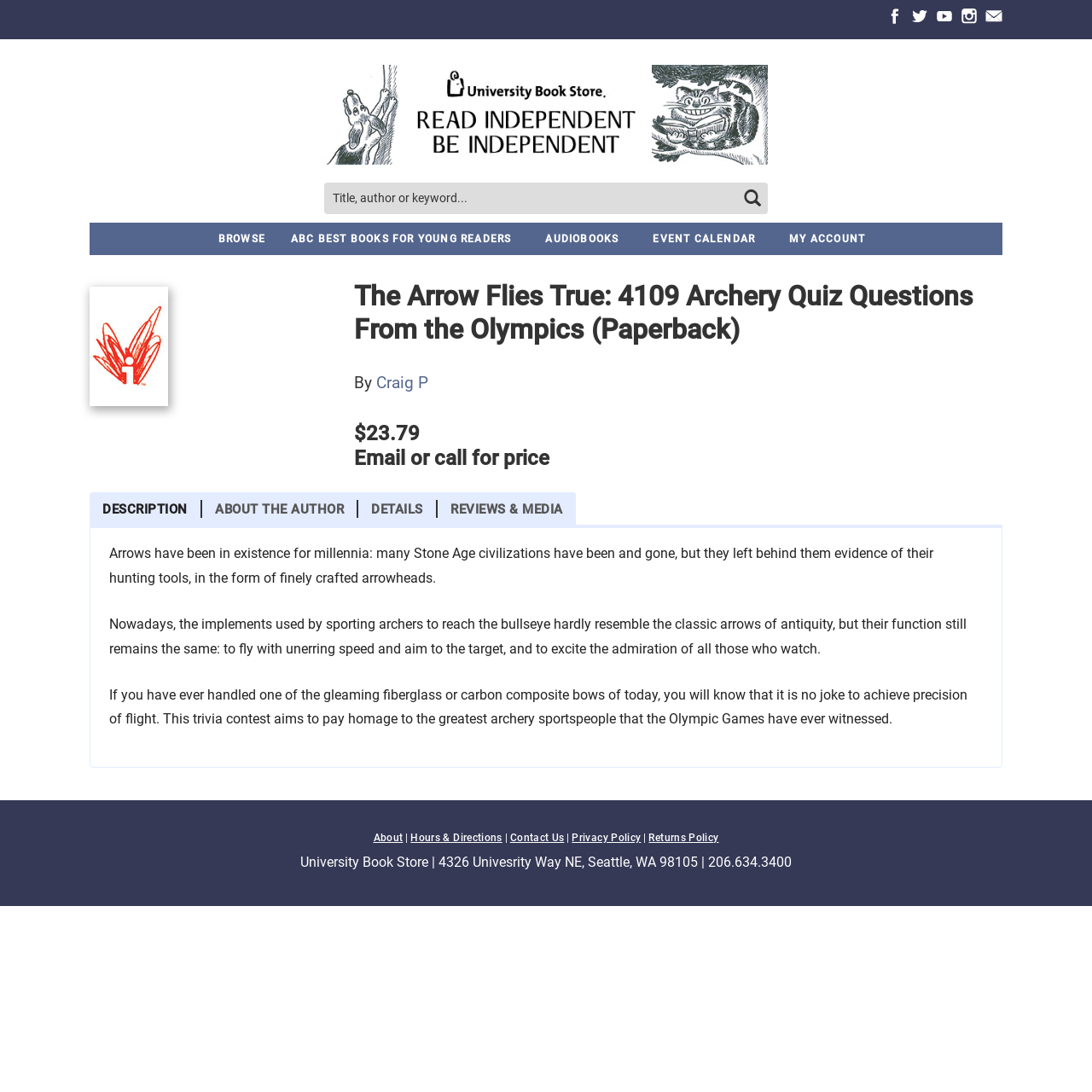Generate a comprehensive description of the webpage.

This webpage is about a book titled "The Arrow Flies True: 4109 Archery Quiz Questions From the Olympics" by Craig P. At the top of the page, there are social media links, including Facebook, Twitter, YouTube, Instagram, and Email, aligned horizontally. Below these links, there is a University Book Store logo, a search form with a textbox and a search button, and several navigation links, including "BROWSE", "ABC BEST BOOKS FOR YOUNG READERS", "AUDIOBOOKS", "EVENT CALENDAR", and "MY ACCOUNT".

The main content of the page is divided into two sections. On the left, there is a book cover image, and on the right, there is a description of the book. The book title and author are displayed prominently, along with the price, $23.79. There are also several links to more information about the book, including "DESCRIPTION", "ABOUT THE AUTHOR", "DETAILS", and "REVIEWS & MEDIA".

Below the book description, there are three paragraphs of text that provide an overview of the book's content. The text describes the history of archery, the evolution of archery equipment, and the purpose of the book, which is to pay homage to the greatest archery sportspeople in the Olympic Games.

At the bottom of the page, there is a footer section with links to "About", "Hours & Directions", "Contact Us", "Privacy Policy", and "Returns Policy", as well as a copyright notice and contact information for the University Book Store.